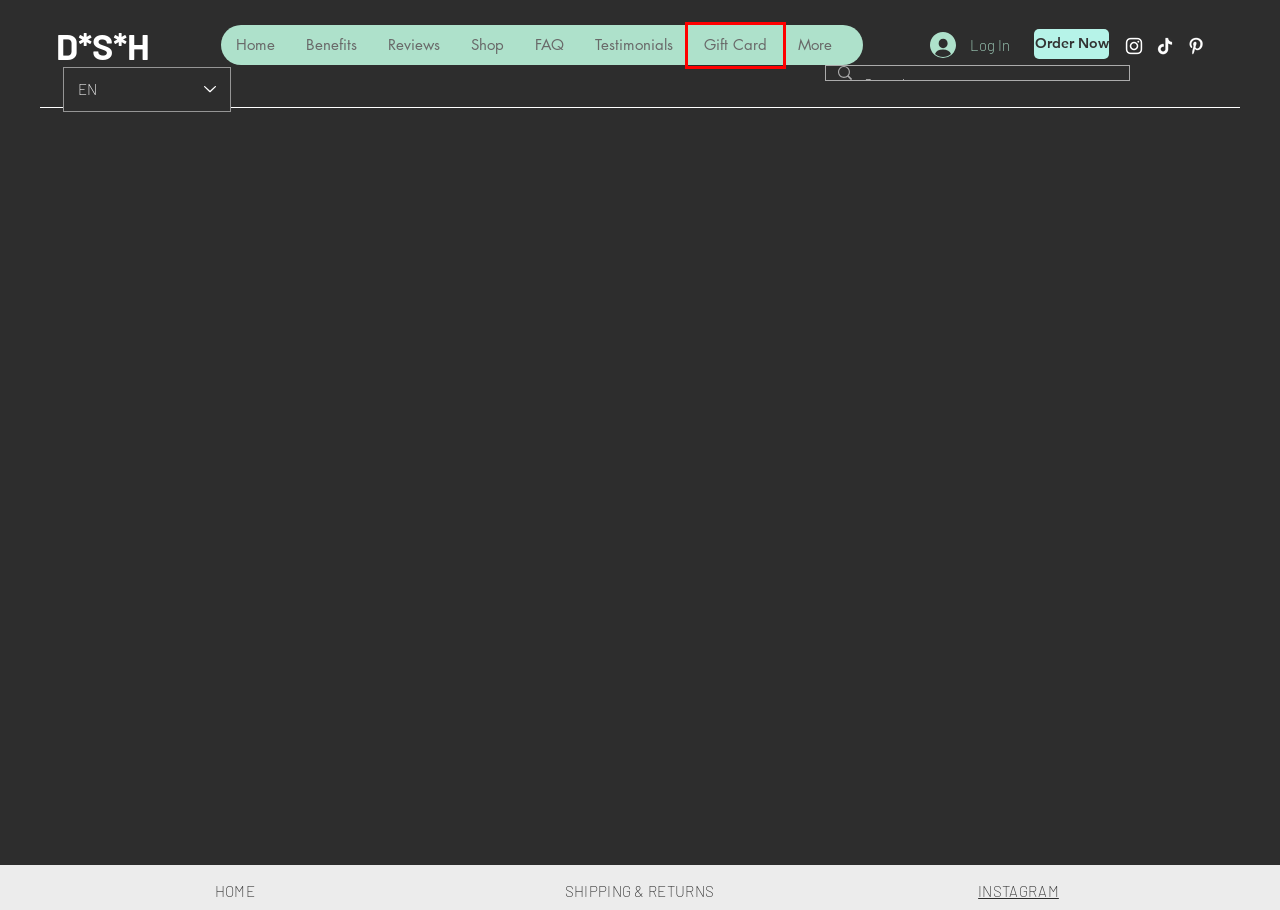You are looking at a screenshot of a webpage with a red bounding box around an element. Determine the best matching webpage description for the new webpage resulting from clicking the element in the red bounding box. Here are the descriptions:
A. Shop | D*S*H
B. Testimonials | D*S*H
C. Shipping & Returns | D*S*H
D. Gift Card | D*S*H
E. Website Builder - Create a Free Website Today | Wix.com
F. FAQ | D*S*H
G. D*S*H 100% Handmade Hairfood | Natural Ingredients | Online Store
H. Store Policy | D*S*H

D